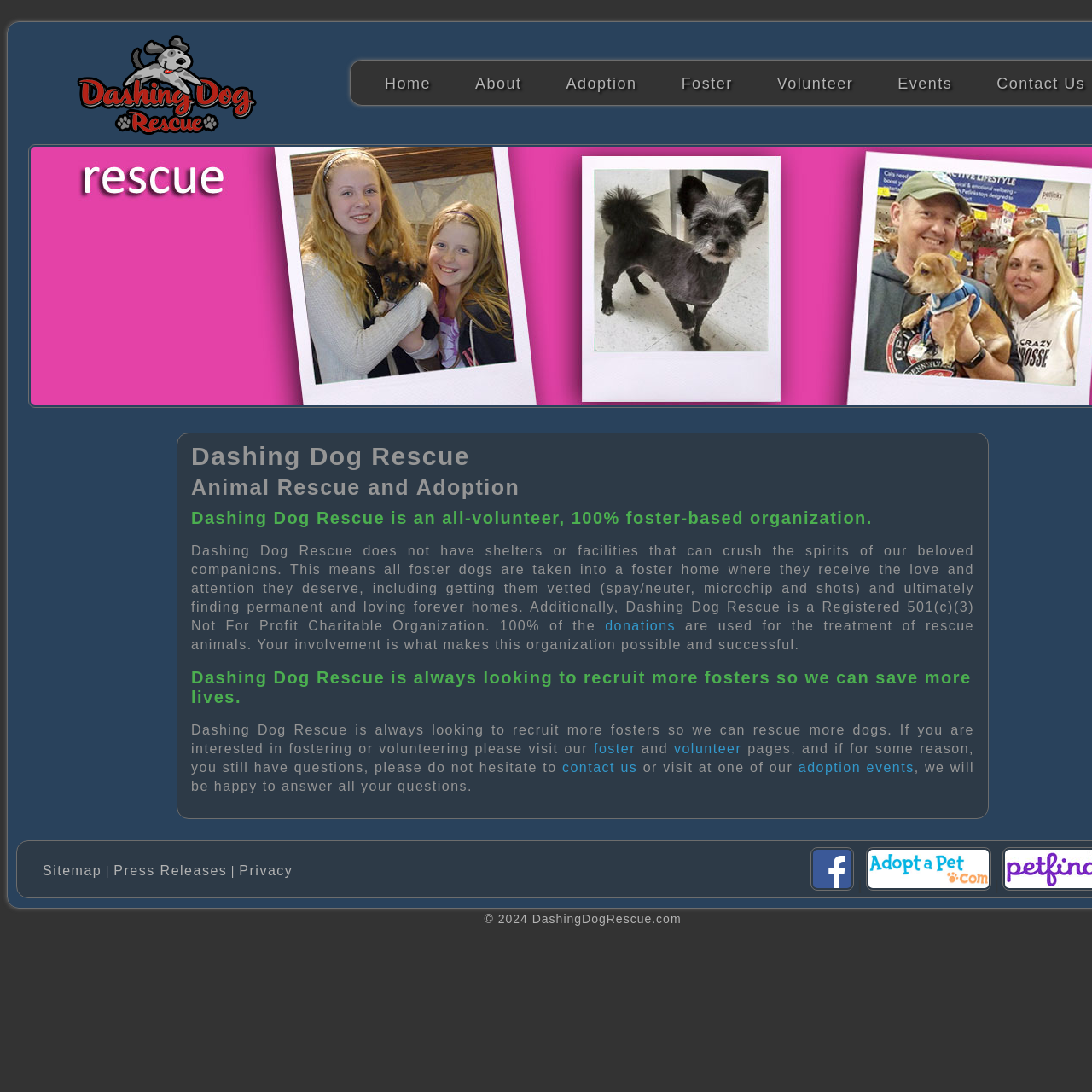Kindly determine the bounding box coordinates for the area that needs to be clicked to execute this instruction: "Click on Guangzhou interpreter".

None